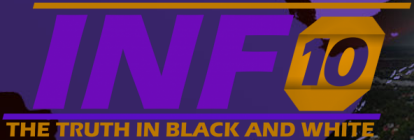What is the tagline of 'INFO 10'?
Look at the image and answer the question with a single word or phrase.

THE TRUTH IN BLACK AND WHITE